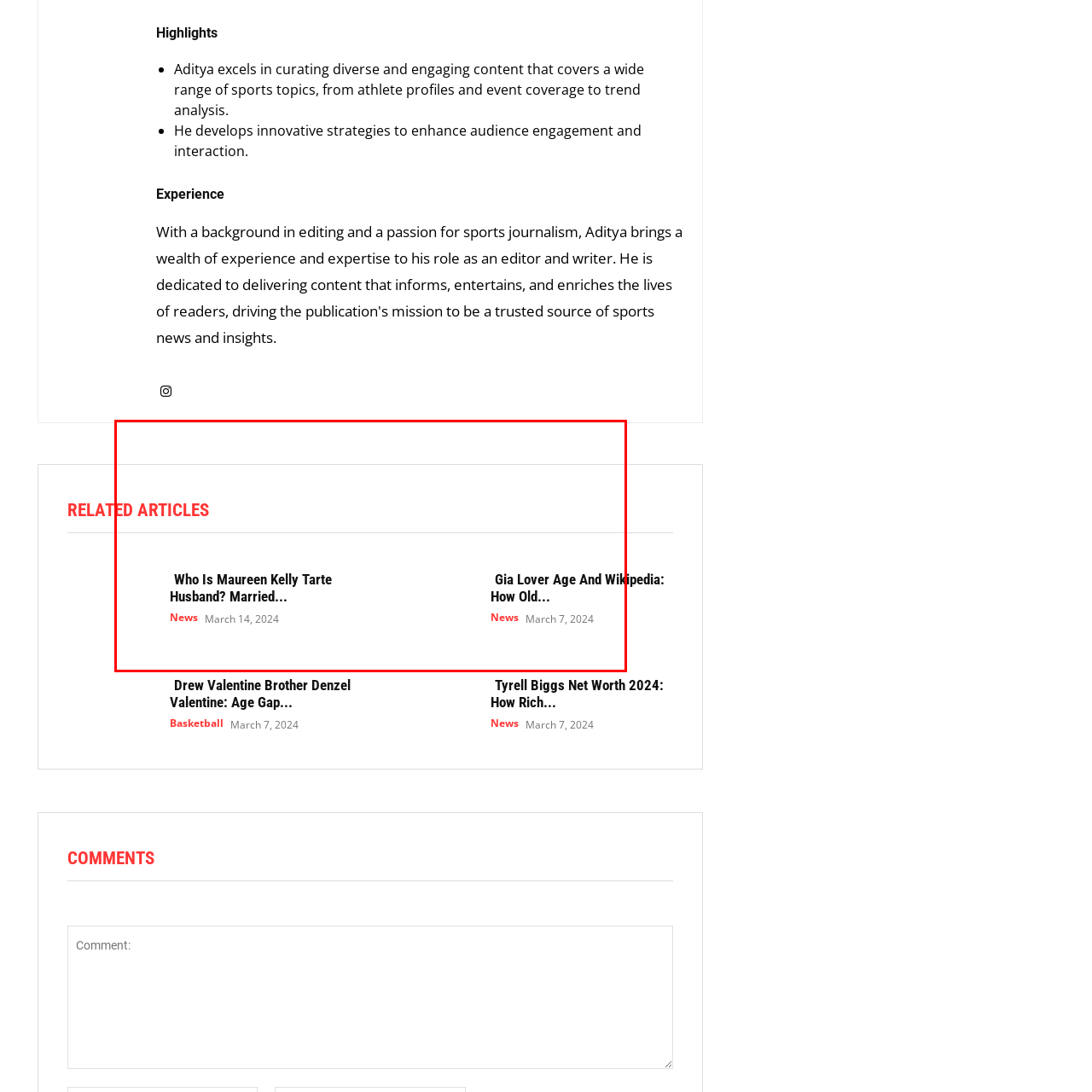What is the primary factor behind the team's success?
Focus on the image section enclosed by the red bounding box and answer the question thoroughly.

According to the caption, the team's achievement is a testament to their hard work and teamwork, suggesting that these factors are the primary contributors to their success.